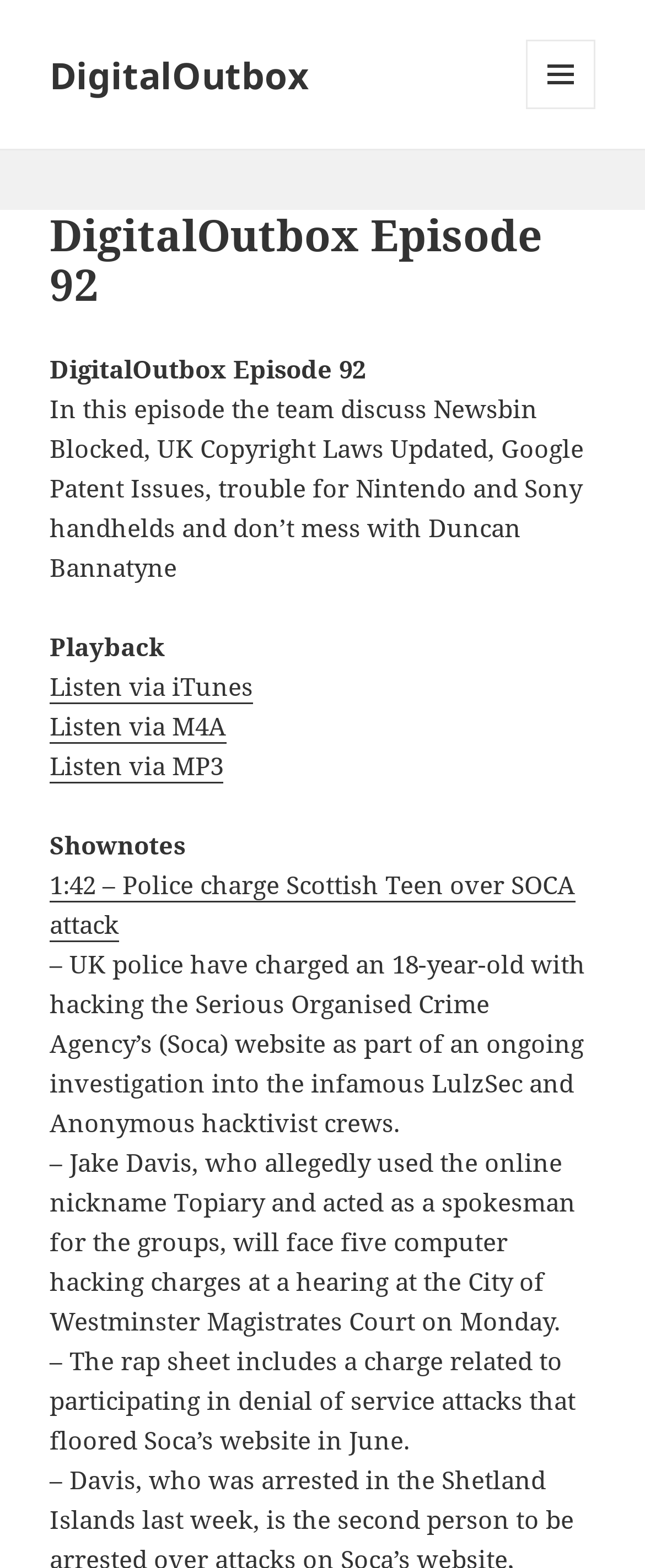What is the name of the person mentioned in the second shownote?
Look at the image and respond with a single word or a short phrase.

Jake Davis